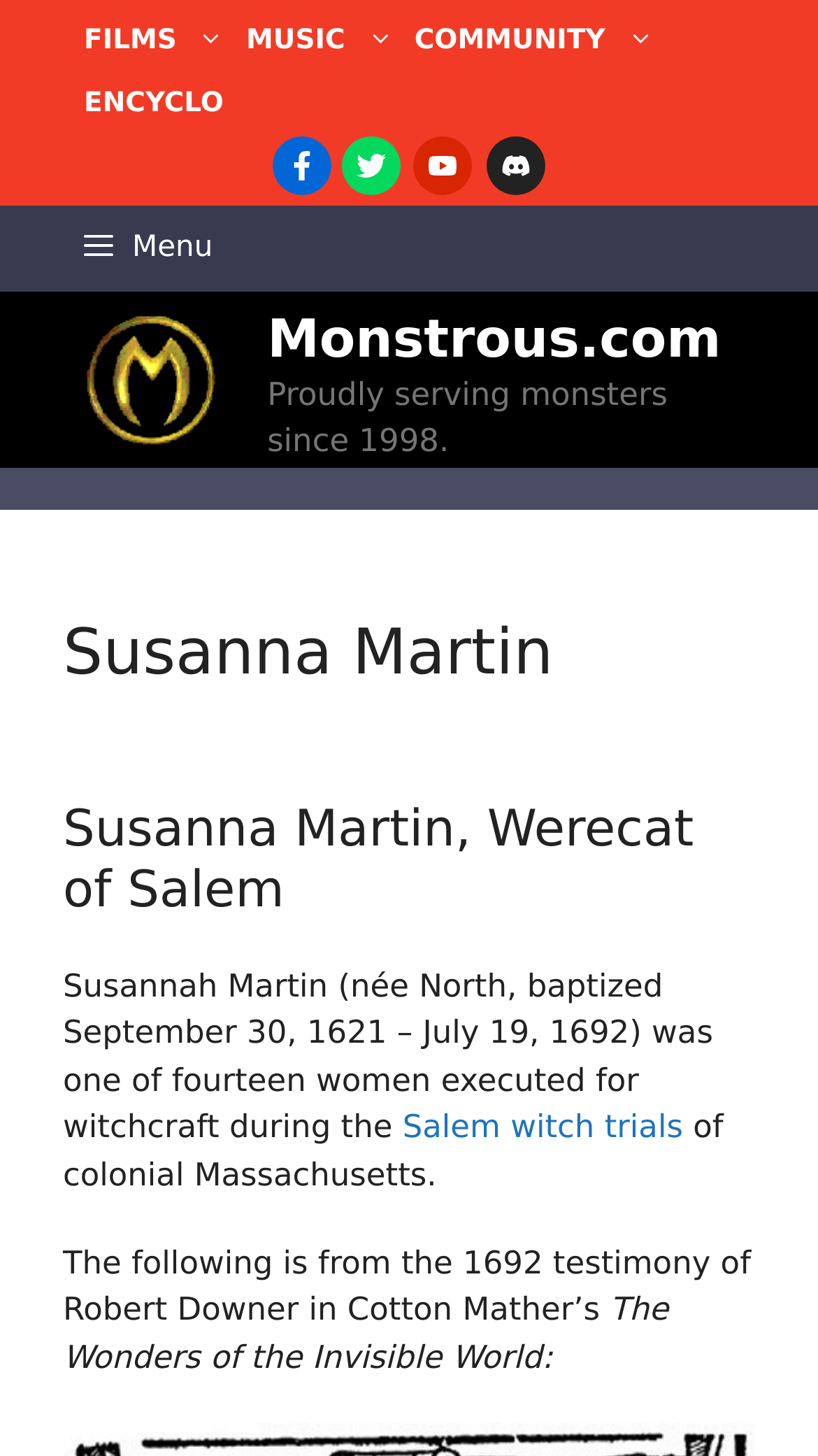Answer the question in one word or a short phrase:
What is the year Susanna Martin was baptized?

1621